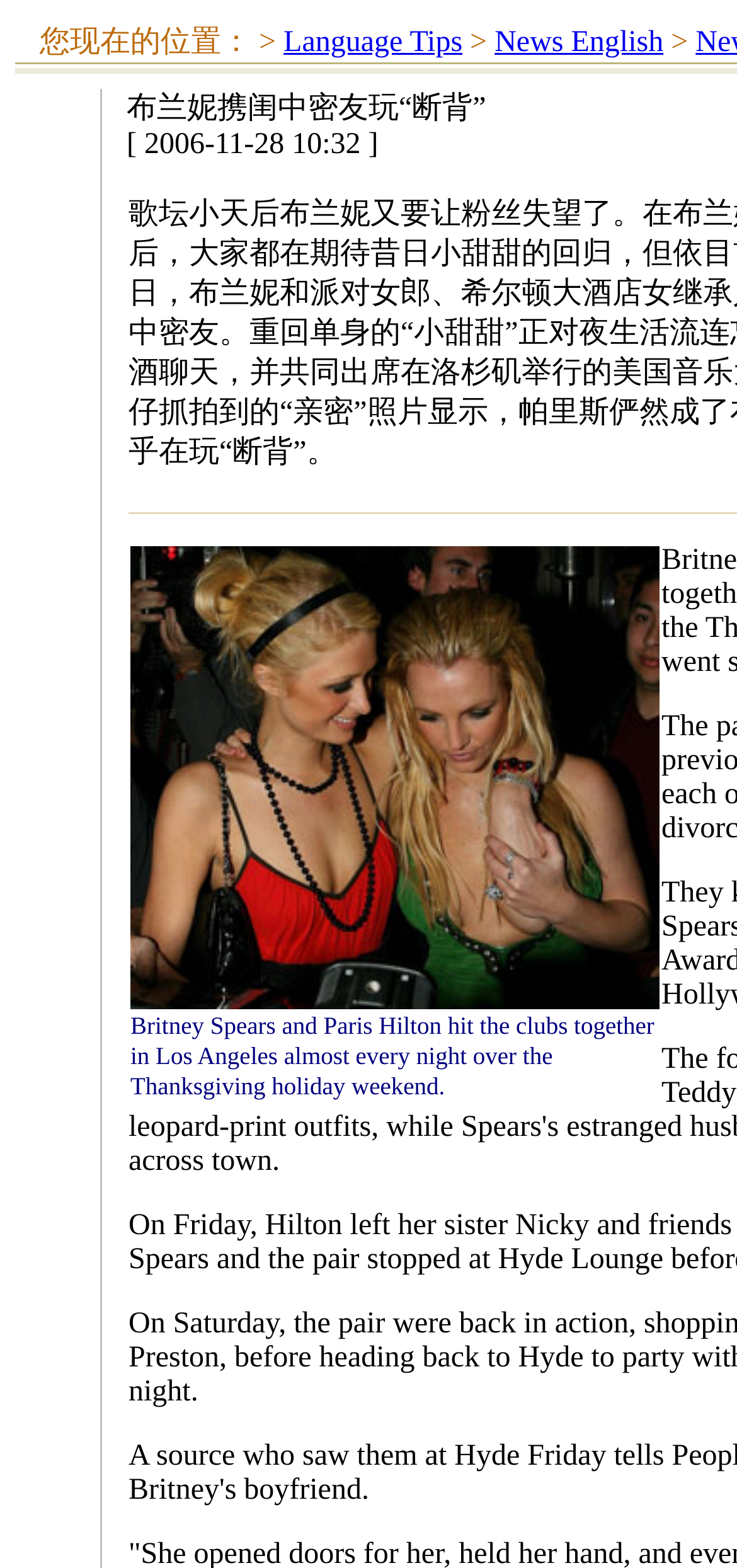What is the language of the article?
Please answer the question with a detailed response using the information from the screenshot.

The presence of links to 'Language Tips' and 'News English' suggests that the article is written in English, and the language of the webpage is English.